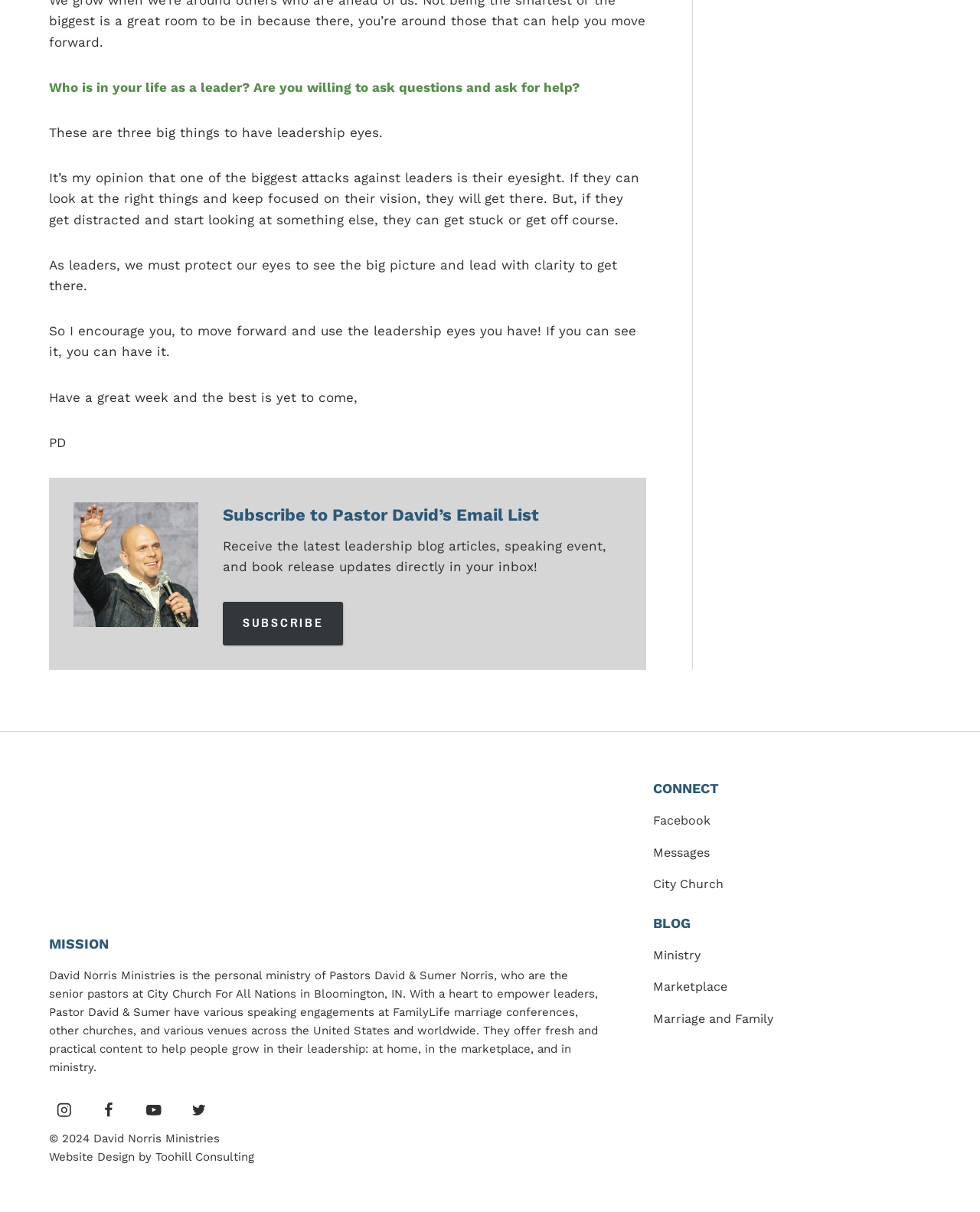Please identify the bounding box coordinates of the element's region that should be clicked to execute the following instruction: "Find it in the catalog". The bounding box coordinates must be four float numbers between 0 and 1, i.e., [left, top, right, bottom].

None